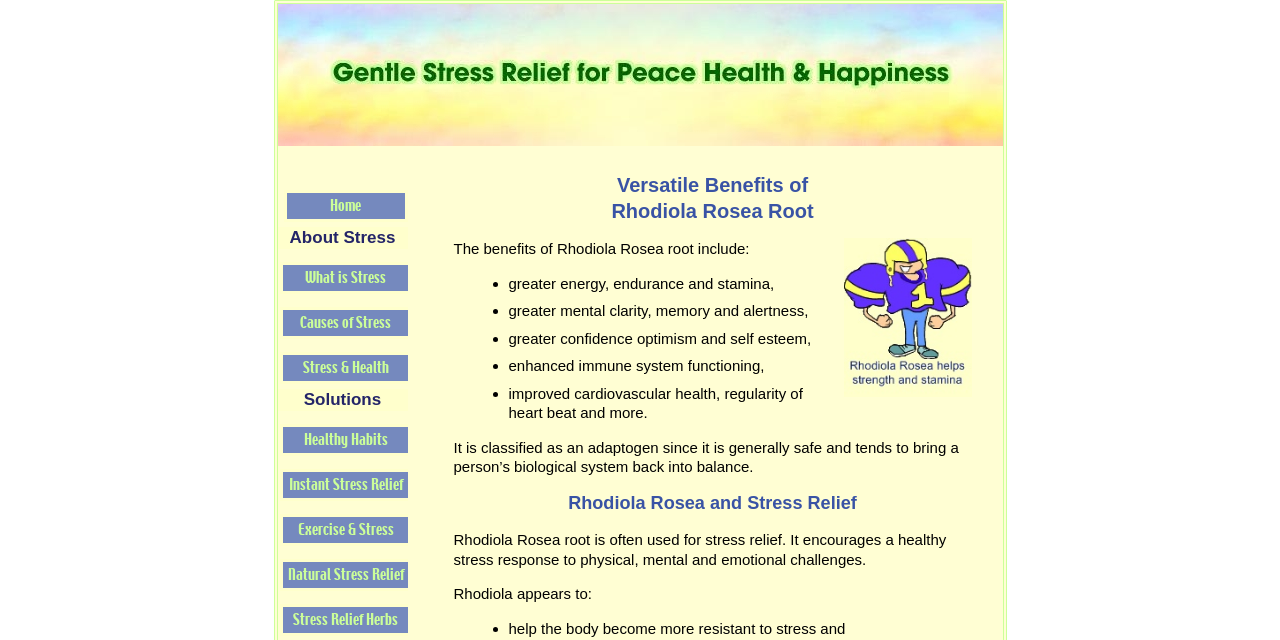Determine the title of the webpage and give its text content.

Versatile Benefits of
Rhodiola Rosea Root
